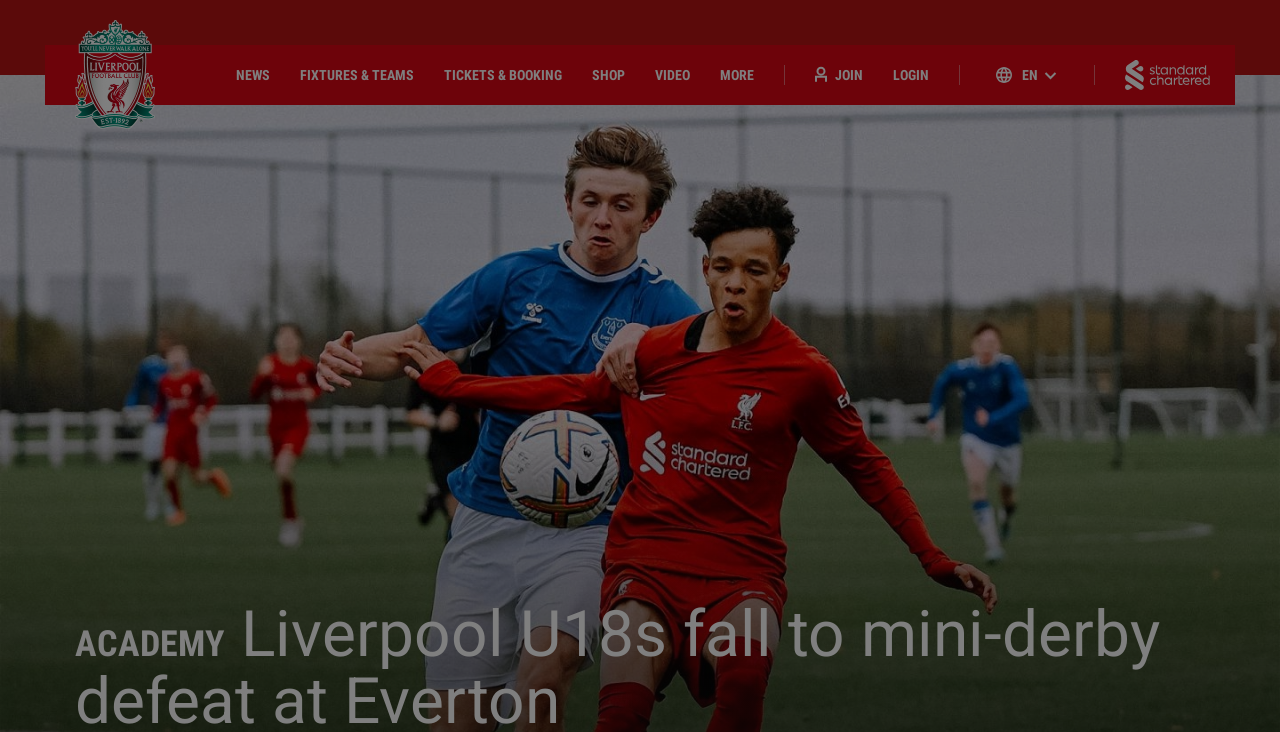What is the sponsor of the website?
Please use the image to deliver a detailed and complete answer.

I determined the answer by looking at the link with the text 'Standard Chartered' and an image with no description. This suggests that Standard Chartered is the sponsor of the website.